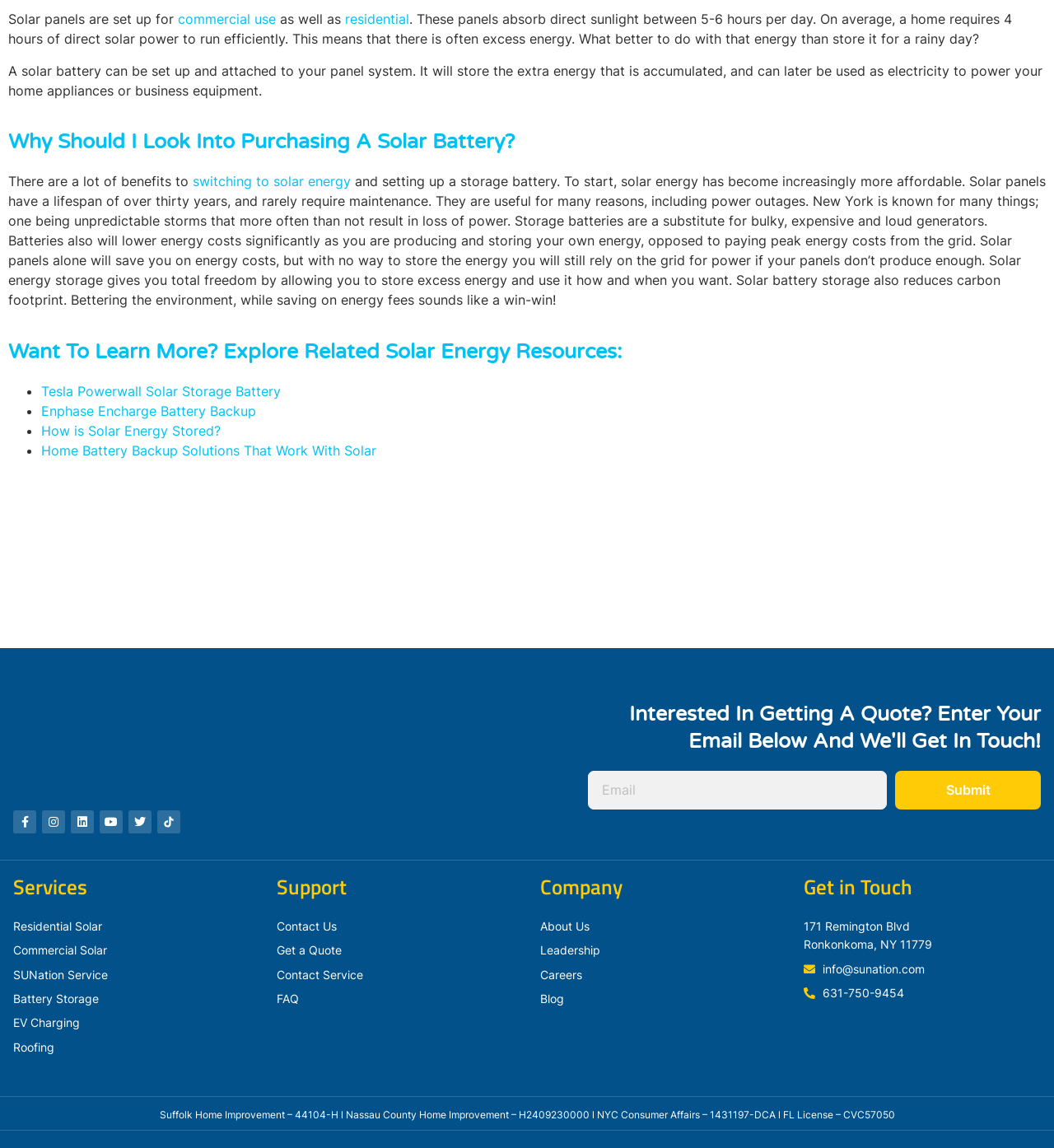Identify the bounding box coordinates of the specific part of the webpage to click to complete this instruction: "Click on the 'About Us' link".

[0.512, 0.799, 0.738, 0.815]